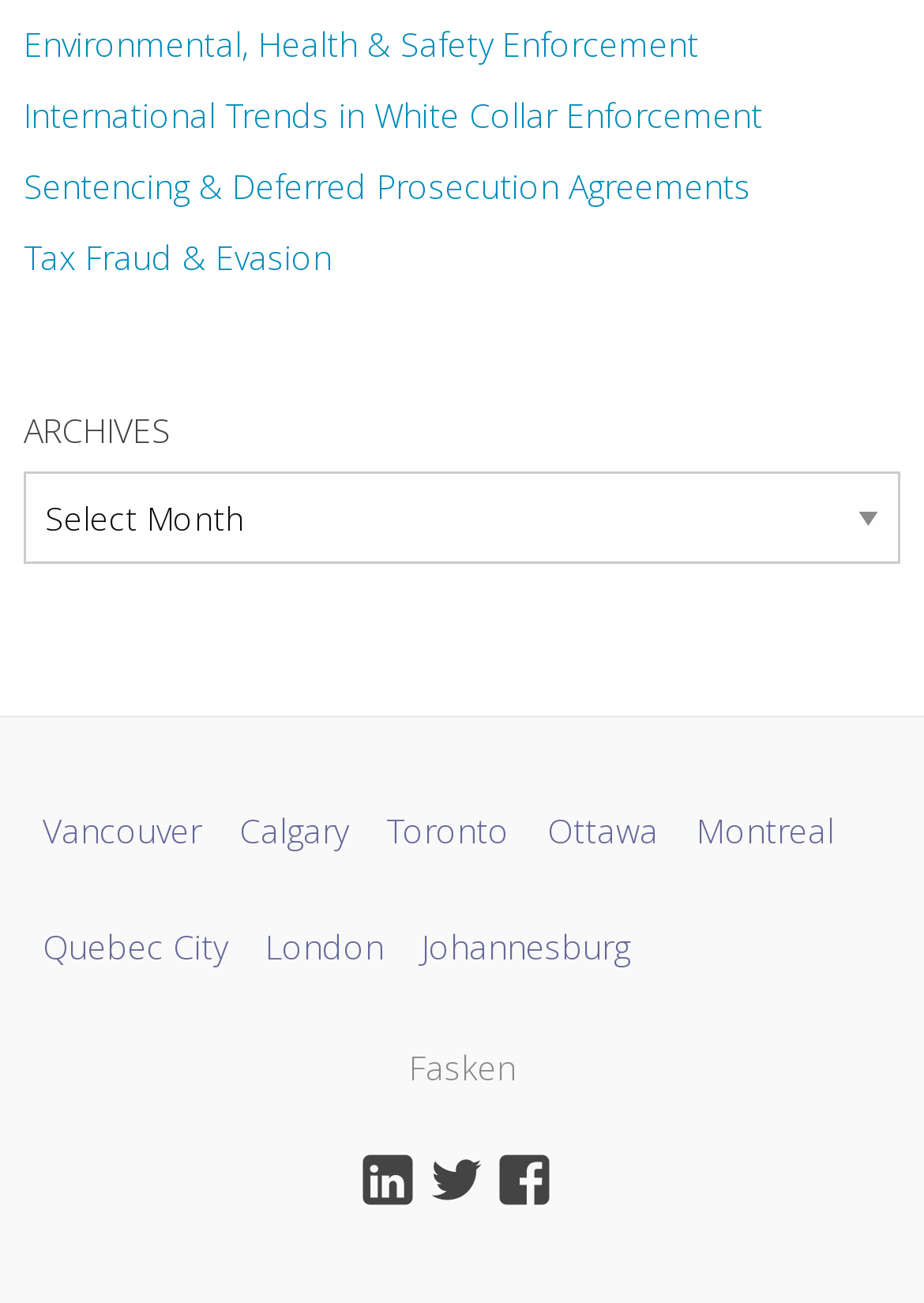Answer the question with a single word or phrase: 
What is the name of the law firm?

Fasken